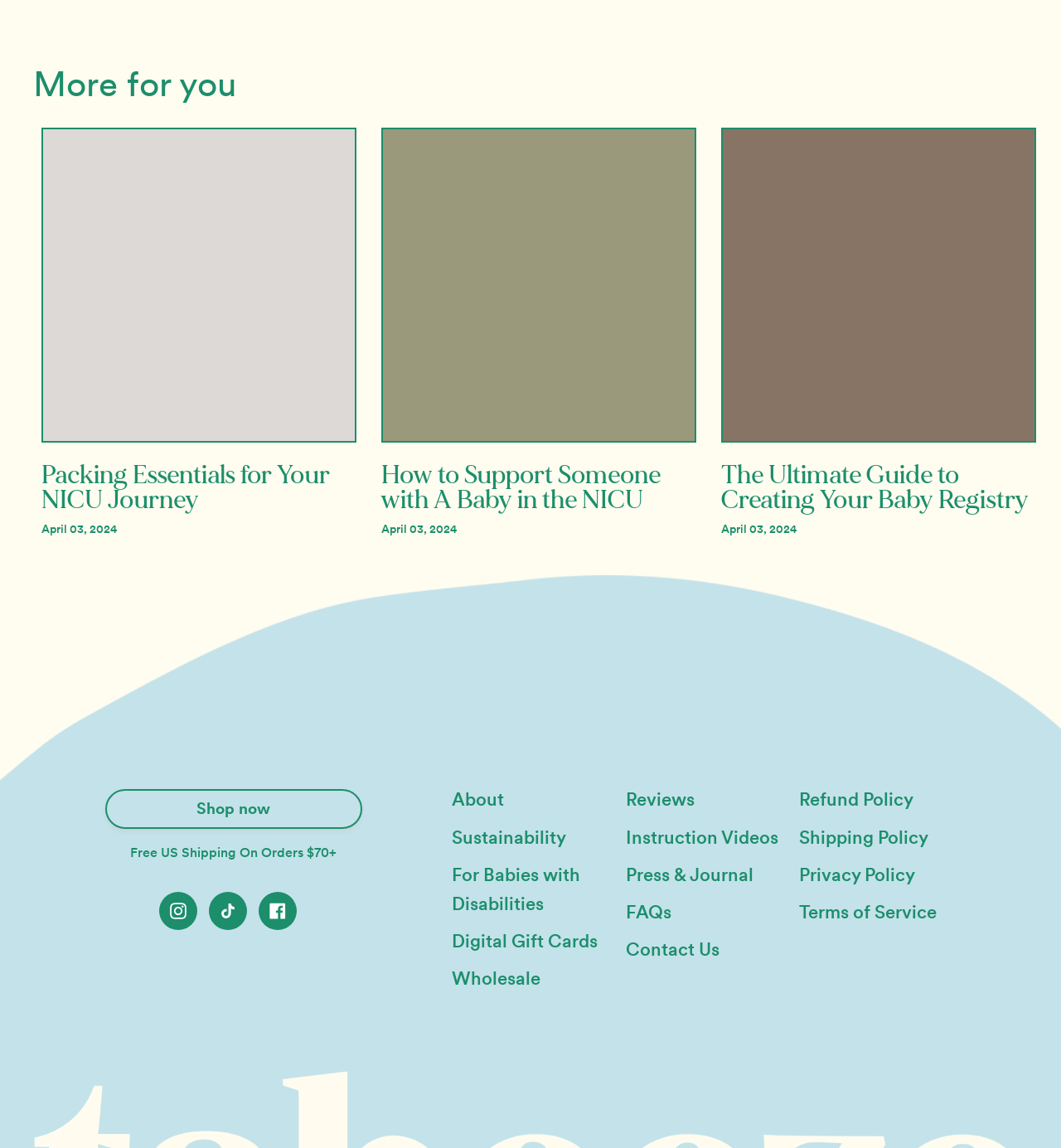Highlight the bounding box coordinates of the region I should click on to meet the following instruction: "View 'The Ultimate Guide to Creating Your Baby Registry'".

[0.68, 0.111, 0.977, 0.385]